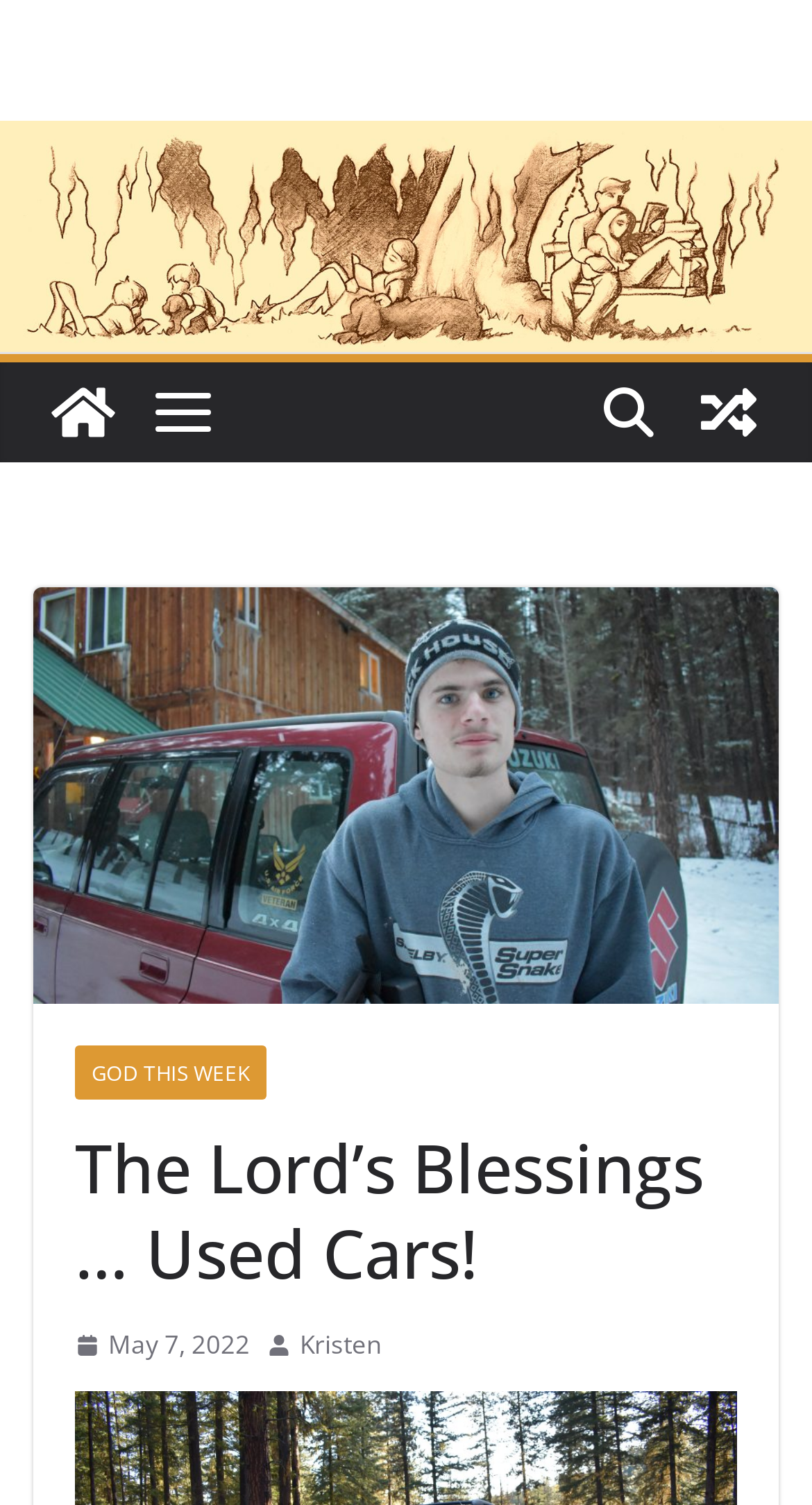How many images are on the webpage?
Refer to the image and provide a concise answer in one word or phrase.

5